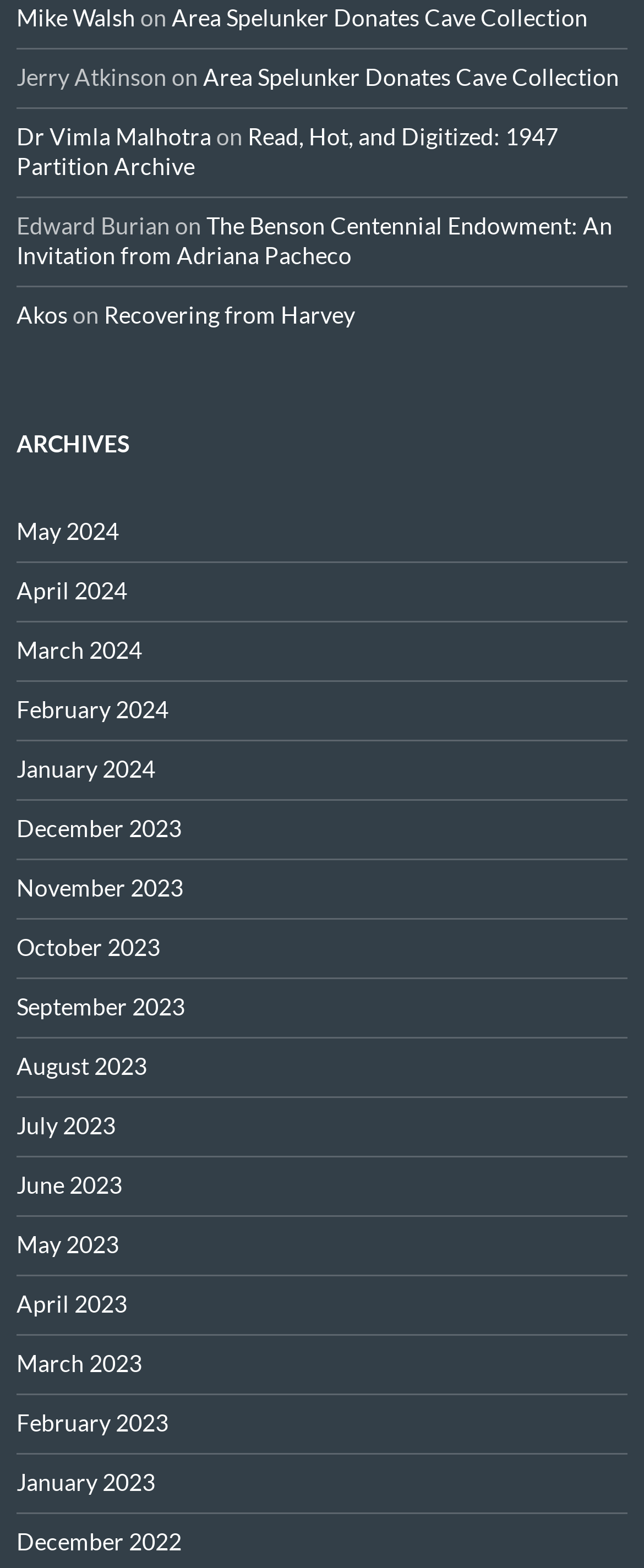How many links are there under 'ARCHIVES'?
Offer a detailed and exhaustive answer to the question.

I counted the number of links under the 'ARCHIVES' heading, starting from 'May 2024' to 'December 2022', and found 26 links in total.